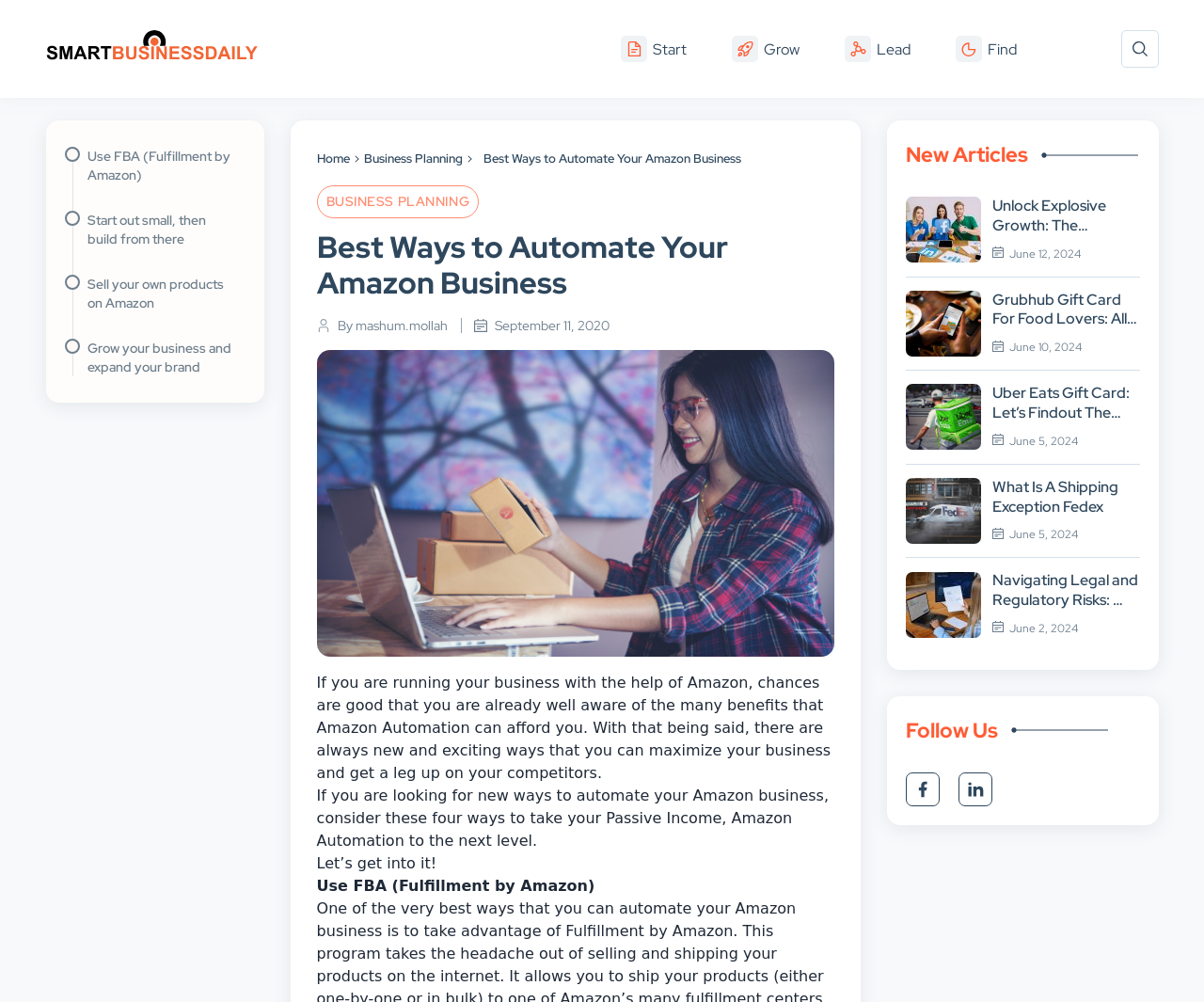Generate a comprehensive description of the webpage content.

The webpage is about automating an Amazon business, with a focus on passive income and Amazon automation. At the top, there is a logo and a navigation menu with links to "Start", "Grow", "Lead", and "Find". Below the navigation menu, there is a search button and a series of links to related articles.

The main content of the page is divided into sections. The first section has a heading "Best Ways to Automate Your Amazon Business" and a brief introduction to the benefits of Amazon automation. Below the introduction, there are four links to specific ways to automate an Amazon business, including using FBA (Fulfillment by Amazon) and selling one's own products on Amazon.

The next section has a heading "New Articles" and features four links to recent articles on various business-related topics, including Facebook advertising, Grubhub gift cards, Uber Eats gift cards, and shipping exceptions with FedEx. Each article link is accompanied by an image and a brief summary.

At the bottom of the page, there is a section with a heading "Follow Us" and links to social media profiles.